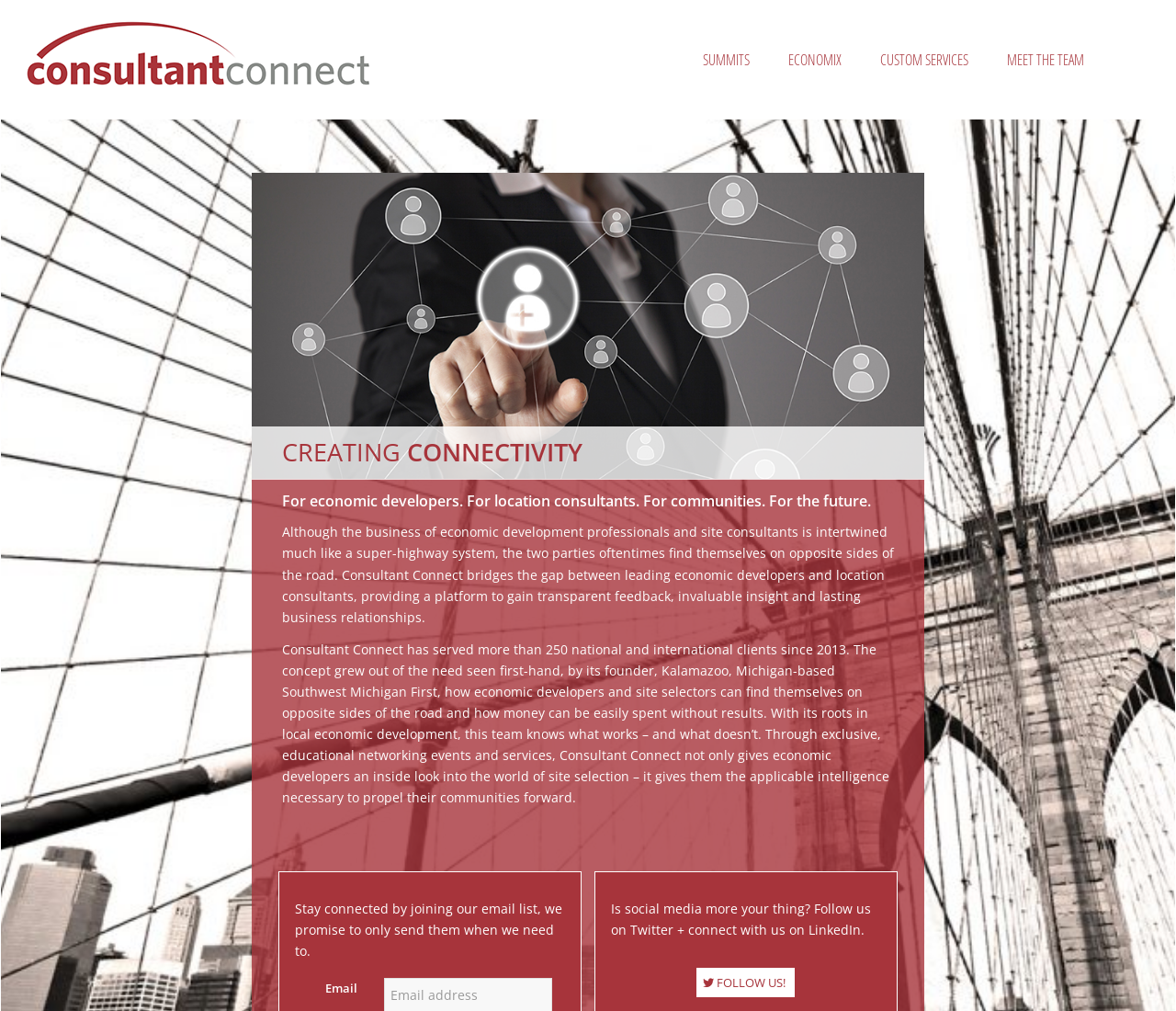What can economic developers gain from Consultant Connect?
Answer with a single word or short phrase according to what you see in the image.

Transparent feedback, invaluable insight, and lasting business relationships